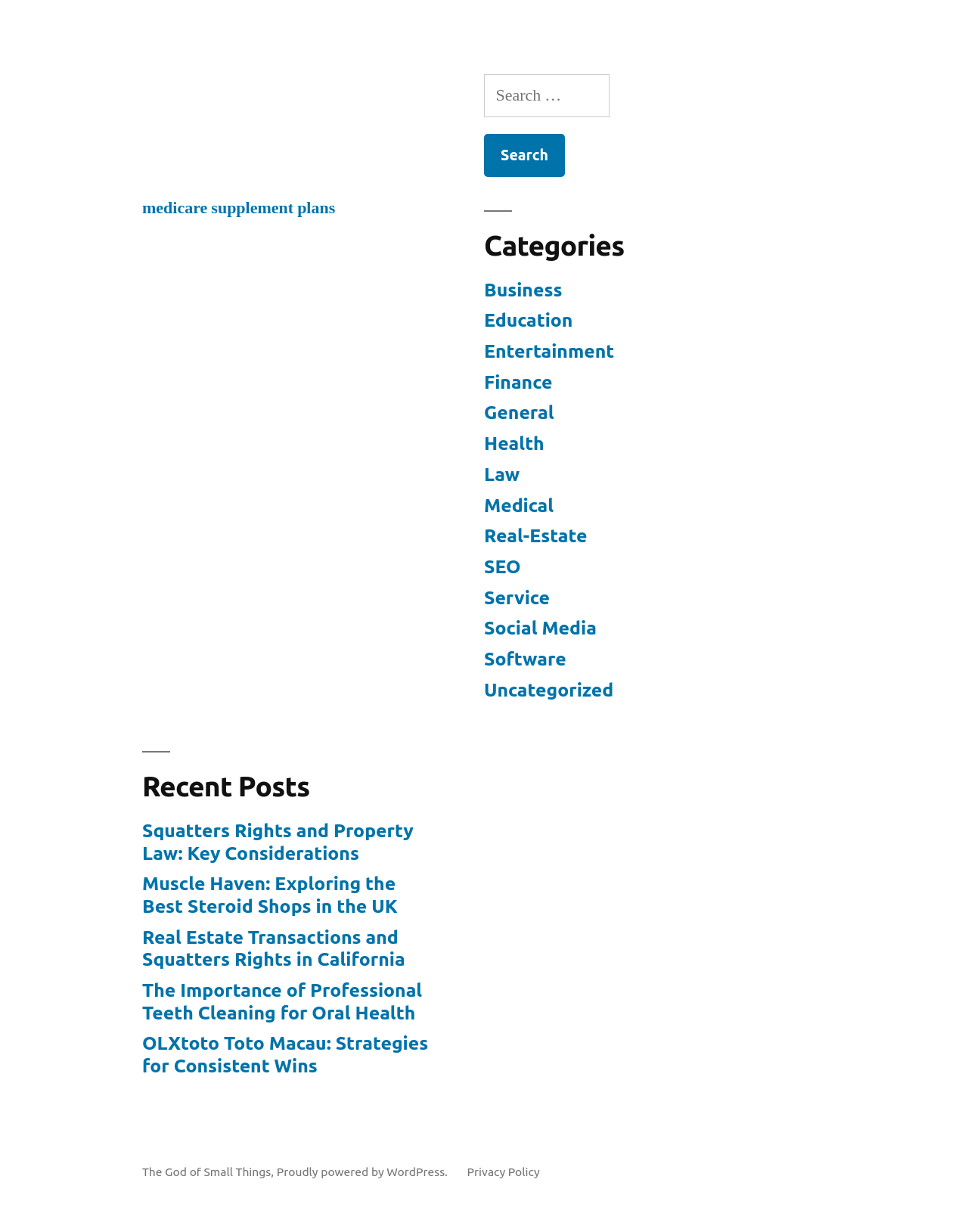Please identify the bounding box coordinates of the area that needs to be clicked to follow this instruction: "Read Squatters Rights and Property Law: Key Considerations".

[0.147, 0.665, 0.427, 0.701]